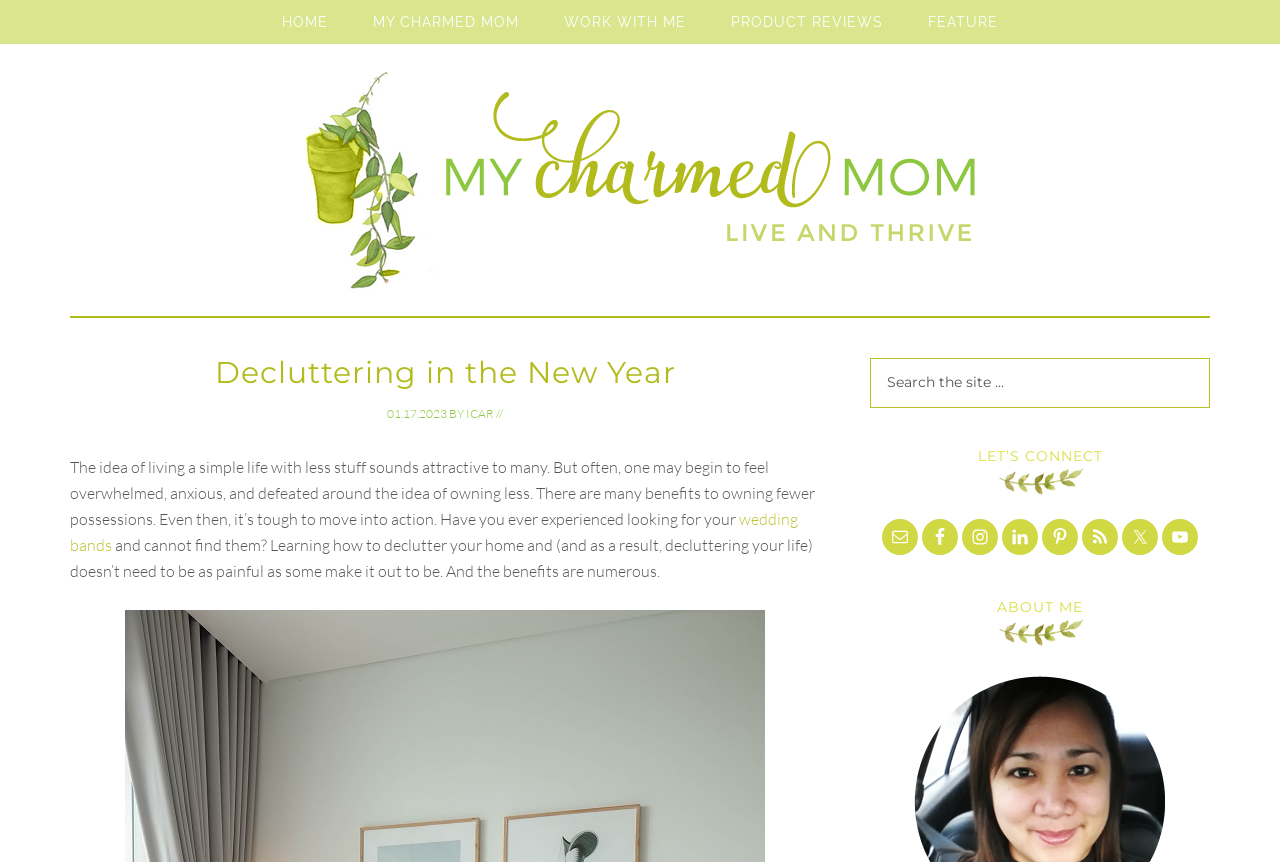Respond to the question below with a single word or phrase:
How many social media links are there?

8